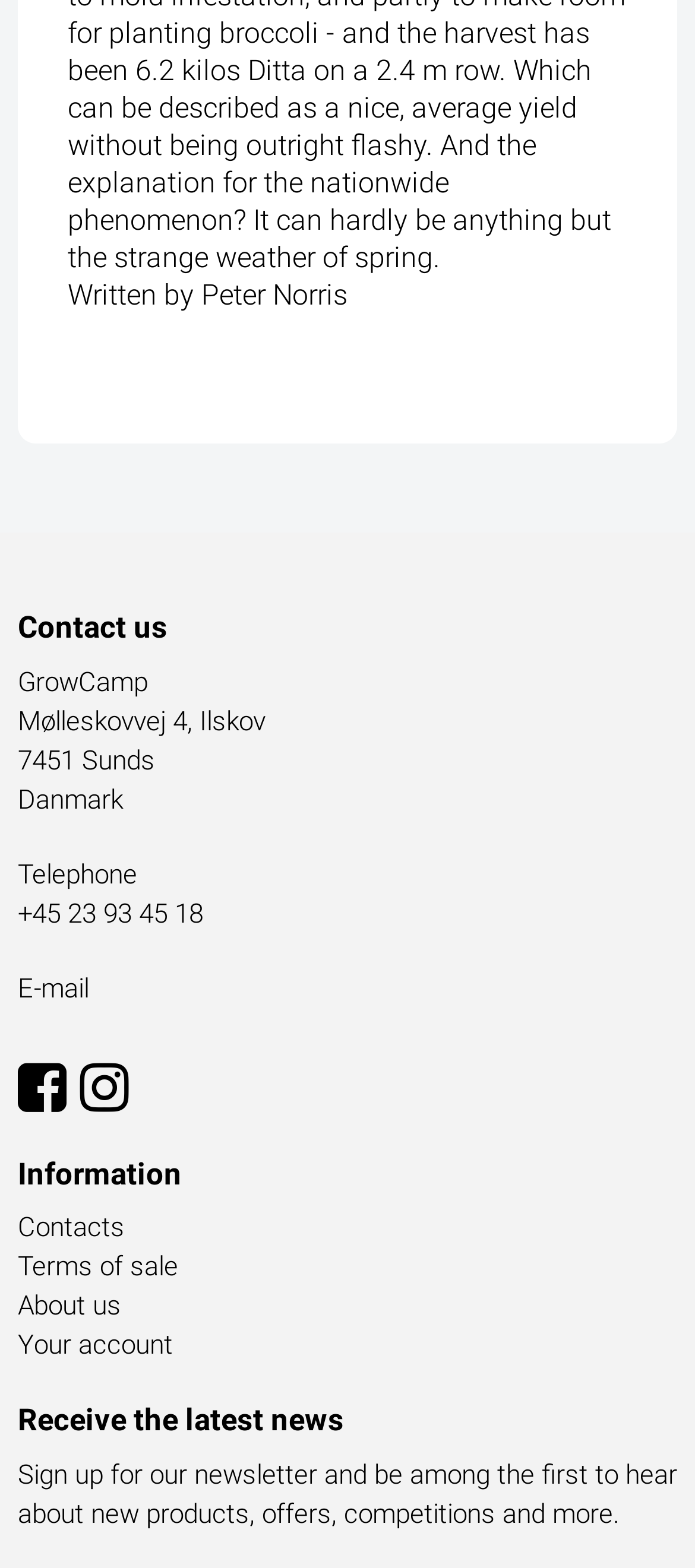Using the details in the image, give a detailed response to the question below:
What is the purpose of functional cookies?

According to the webpage, functional cookies register user preferences by remembering the settings users choose and other choices they make on a website, such as language and text size preferences.